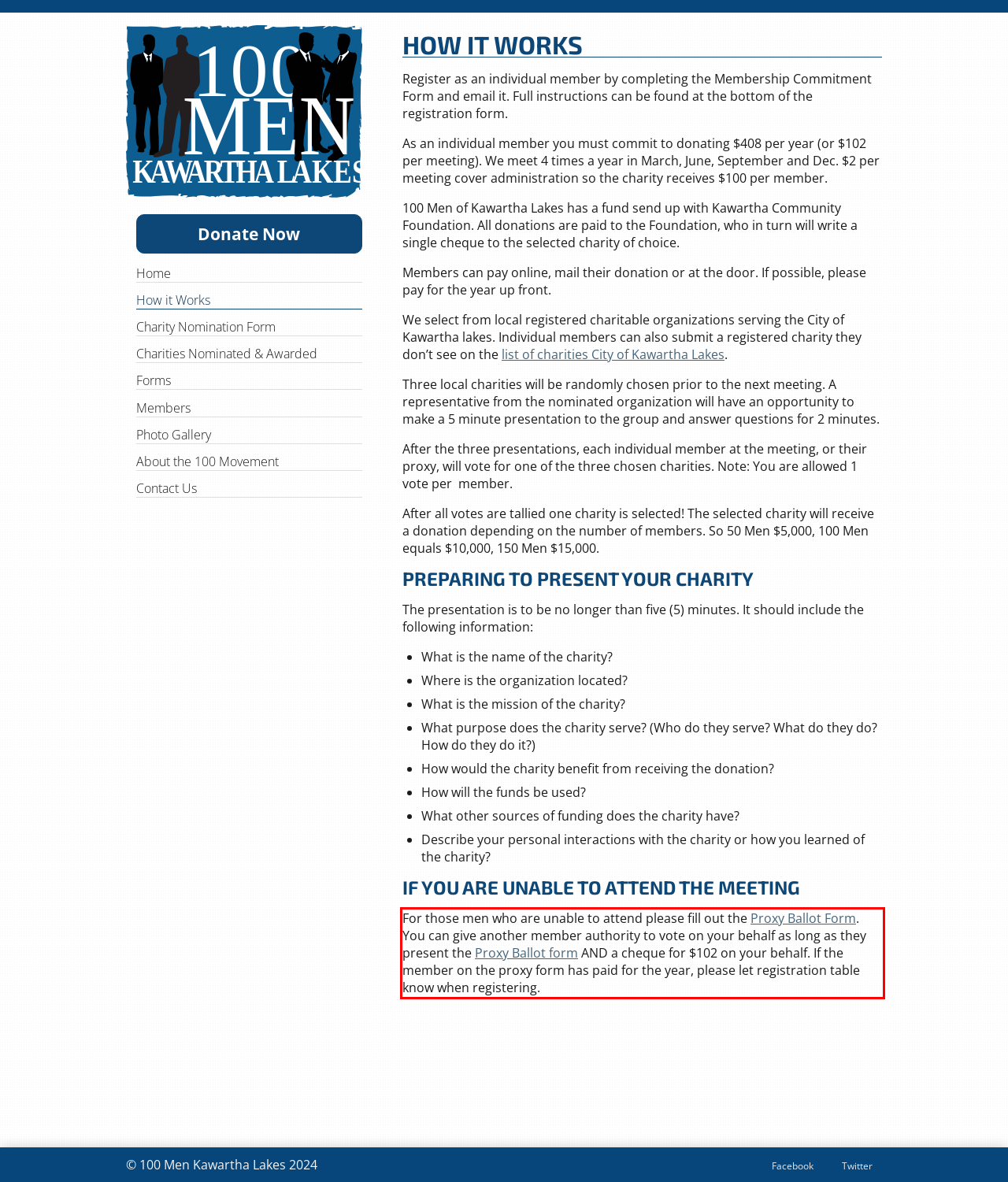Identify the text inside the red bounding box on the provided webpage screenshot by performing OCR.

For those men who are unable to attend please fill out the Proxy Ballot Form. You can give another member authority to vote on your behalf as long as they present the Proxy Ballot form AND a cheque for $102 on your behalf. If the member on the proxy form has paid for the year, please let registration table know when registering.